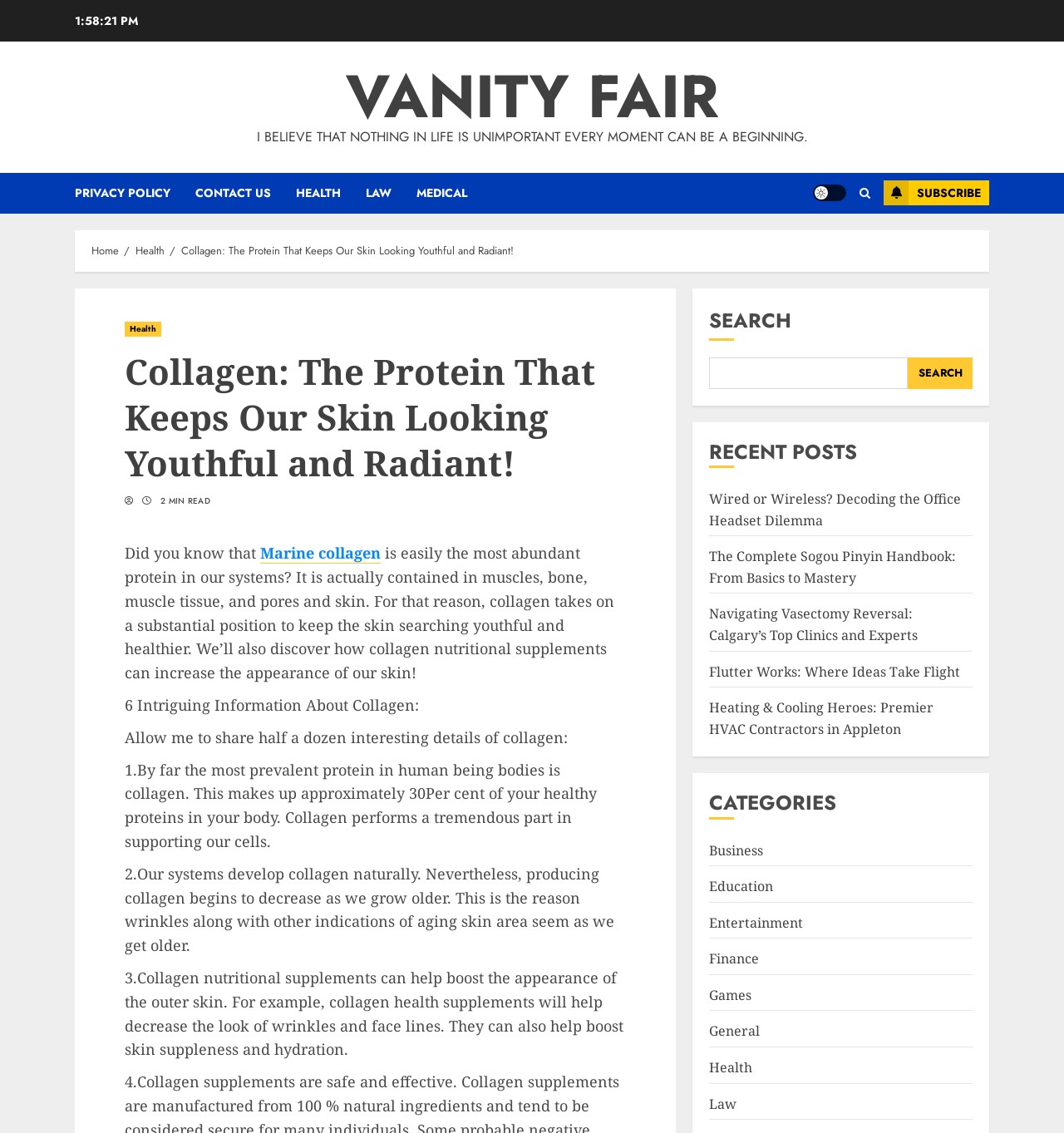Summarize the webpage comprehensively, mentioning all visible components.

This webpage is about collagen, a protein that keeps our skin looking youthful and radiant. At the top, there is a navigation bar with links to "VANITY FAIR", "PRIVACY POLICY", "CONTACT US", and other categories. Below the navigation bar, there is a quote from an unknown author. 

On the left side, there is a breadcrumbs navigation section with links to "Home", "Health", and the current article "Collagen: The Protein That Keeps Our Skin Looking Youthful and Radiant!". 

The main content of the webpage is divided into sections. The first section has a heading with the same title as the webpage and a brief introduction to collagen. The introduction is followed by a list of six interesting facts about collagen, including its abundance in the human body, its natural production, and its benefits for skin health.

On the right side, there are several sections. The first section is a search bar with a "SEARCH" button. Below the search bar, there is a "RECENT POSTS" section with links to five recent articles on various topics. Further down, there is a "CATEGORIES" section with links to eleven categories, including "Business", "Education", "Entertainment", and "Health". 

At the top right corner, there are three links: "Light/Dark Button", a Facebook icon, and a "SUBSCRIBE" button.